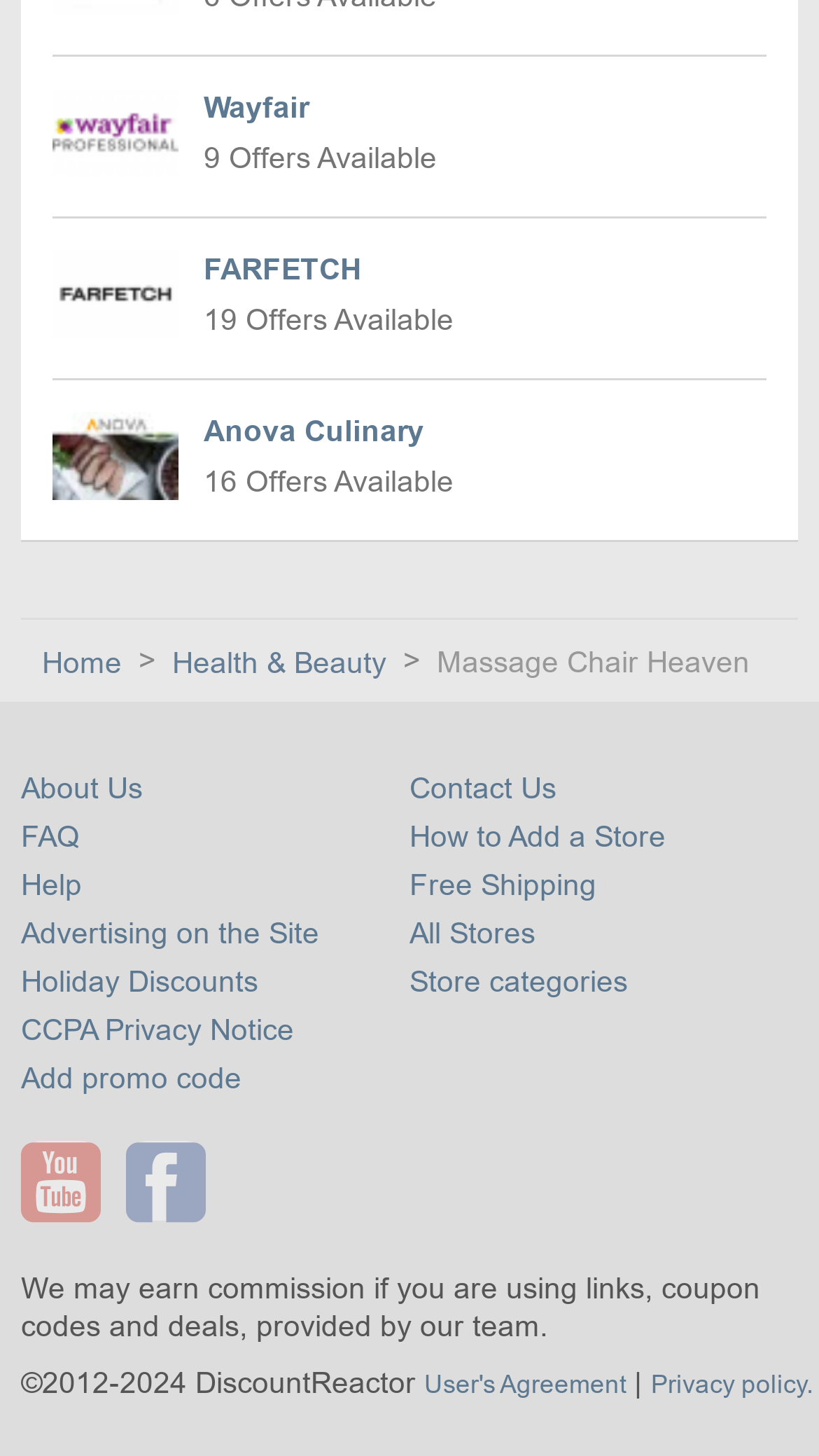Kindly determine the bounding box coordinates of the area that needs to be clicked to fulfill this instruction: "Contact Us".

[0.5, 0.53, 0.679, 0.553]